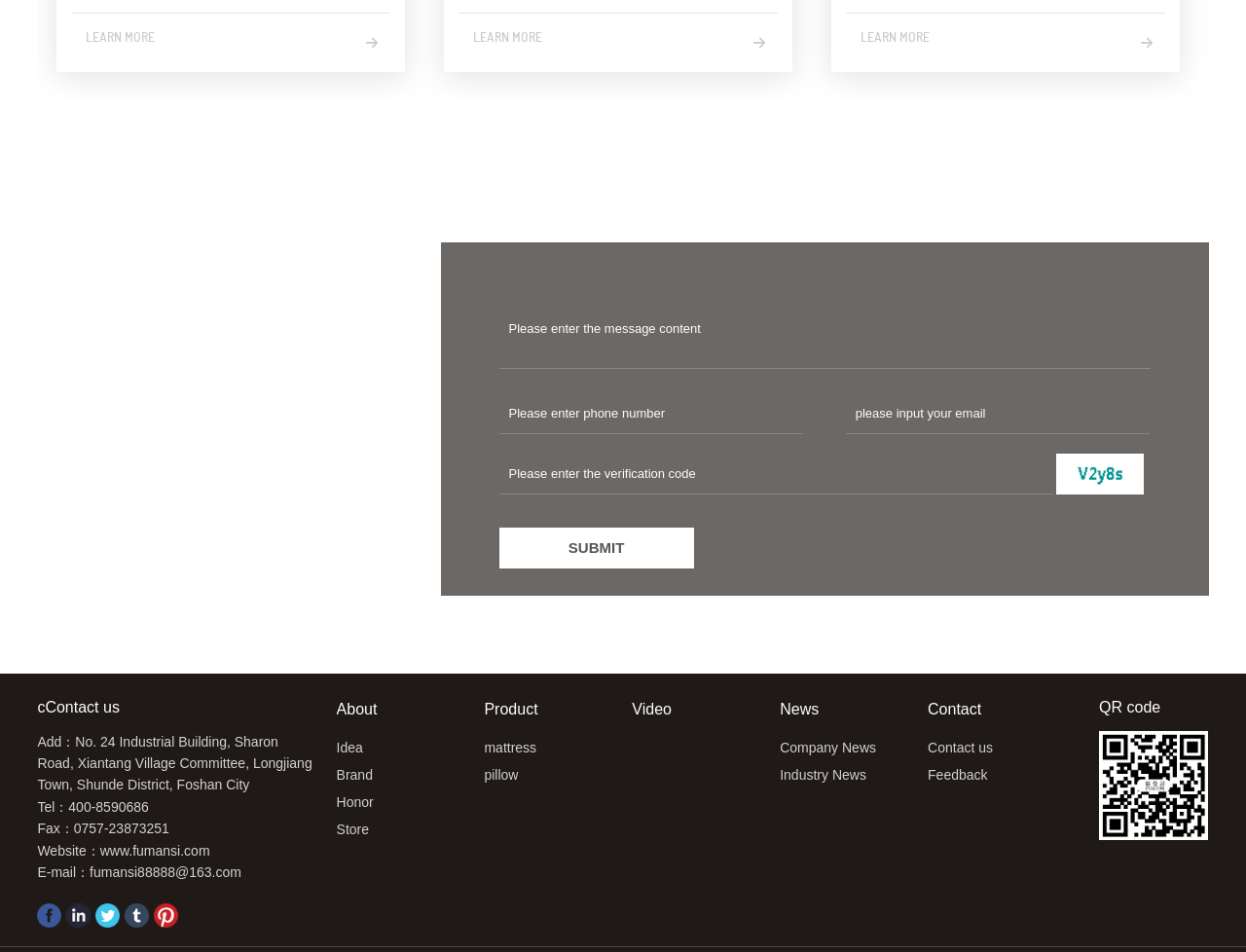Locate the bounding box coordinates of the element that should be clicked to execute the following instruction: "Click the LEARN MORE button".

[0.057, 0.014, 0.313, 0.061]